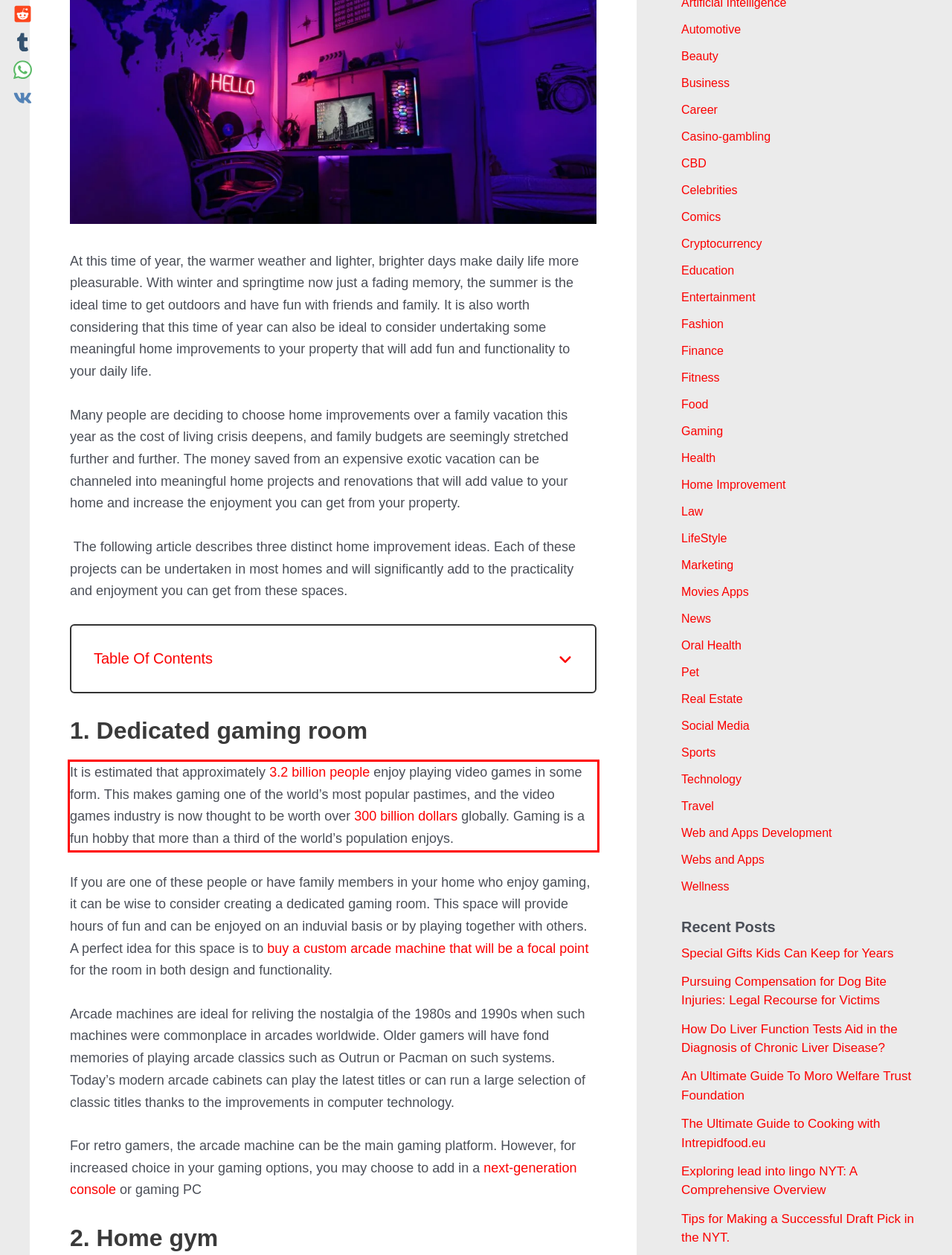By examining the provided screenshot of a webpage, recognize the text within the red bounding box and generate its text content.

It is estimated that approximately 3.2 billion people enjoy playing video games in some form. This makes gaming one of the world’s most popular pastimes, and the video games industry is now thought to be worth over 300 billion dollars globally. Gaming is a fun hobby that more than a third of the world’s population enjoys.